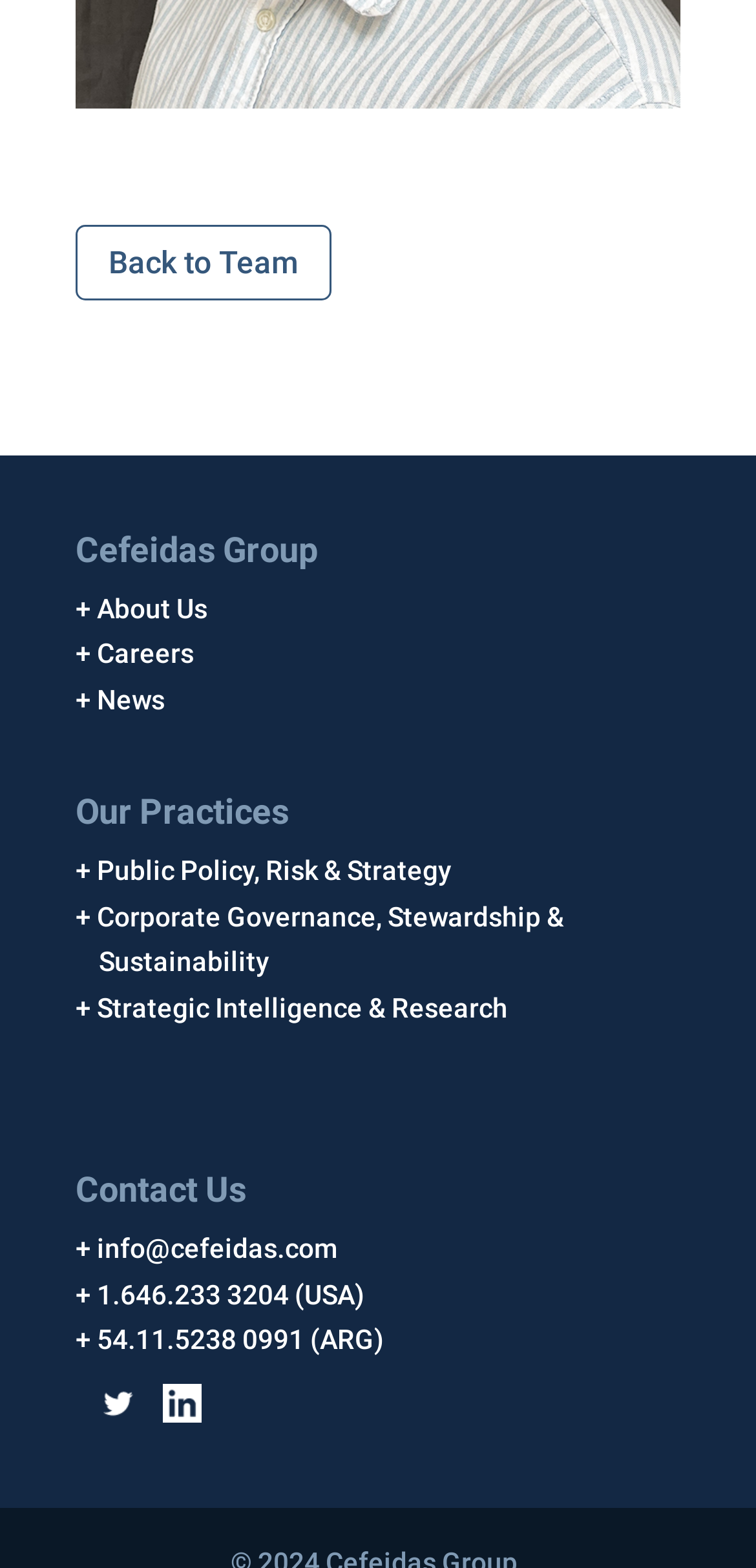Locate the bounding box coordinates for the element described below: "info@cefeidas.com". The coordinates must be four float values between 0 and 1, formatted as [left, top, right, bottom].

[0.131, 0.786, 0.446, 0.806]